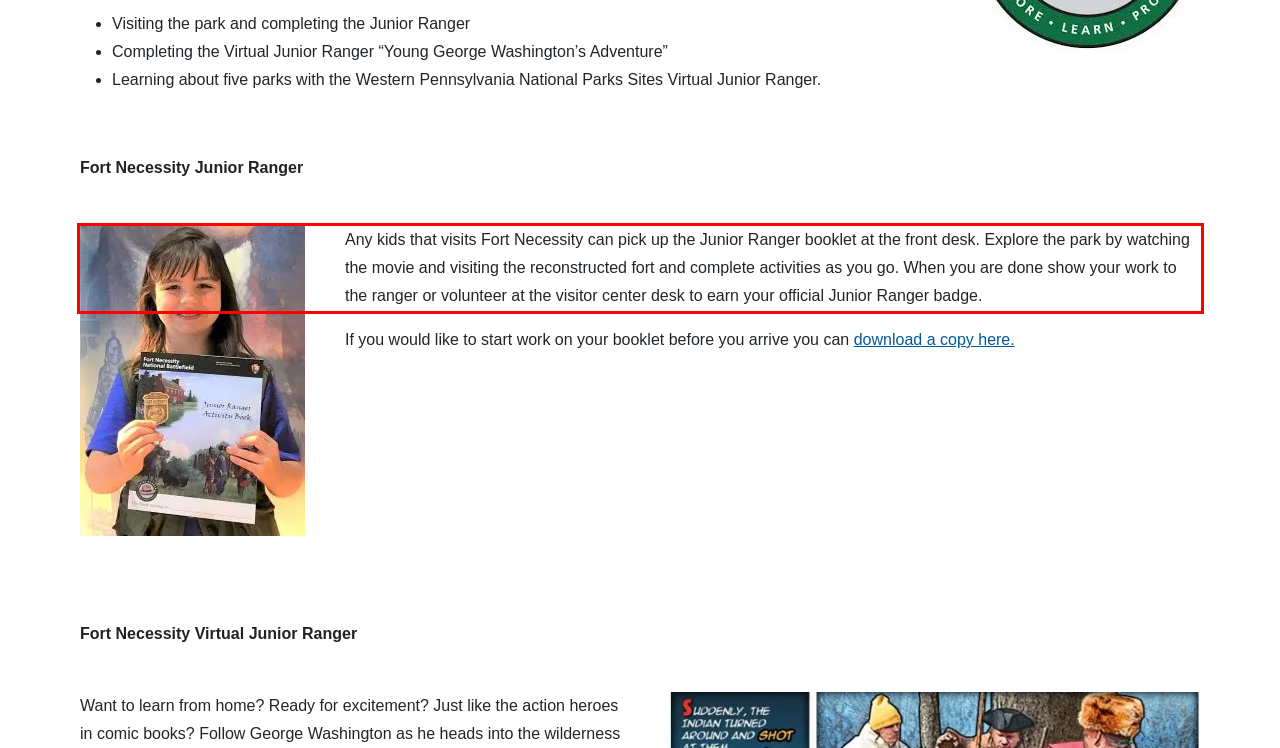You are given a webpage screenshot with a red bounding box around a UI element. Extract and generate the text inside this red bounding box.

Any kids that visits Fort Necessity can pick up the Junior Ranger booklet at the front desk. Explore the park by watching the movie and visiting the reconstructed fort and complete activities as you go. When you are done show your work to the ranger or volunteer at the visitor center desk to earn your official Junior Ranger badge.